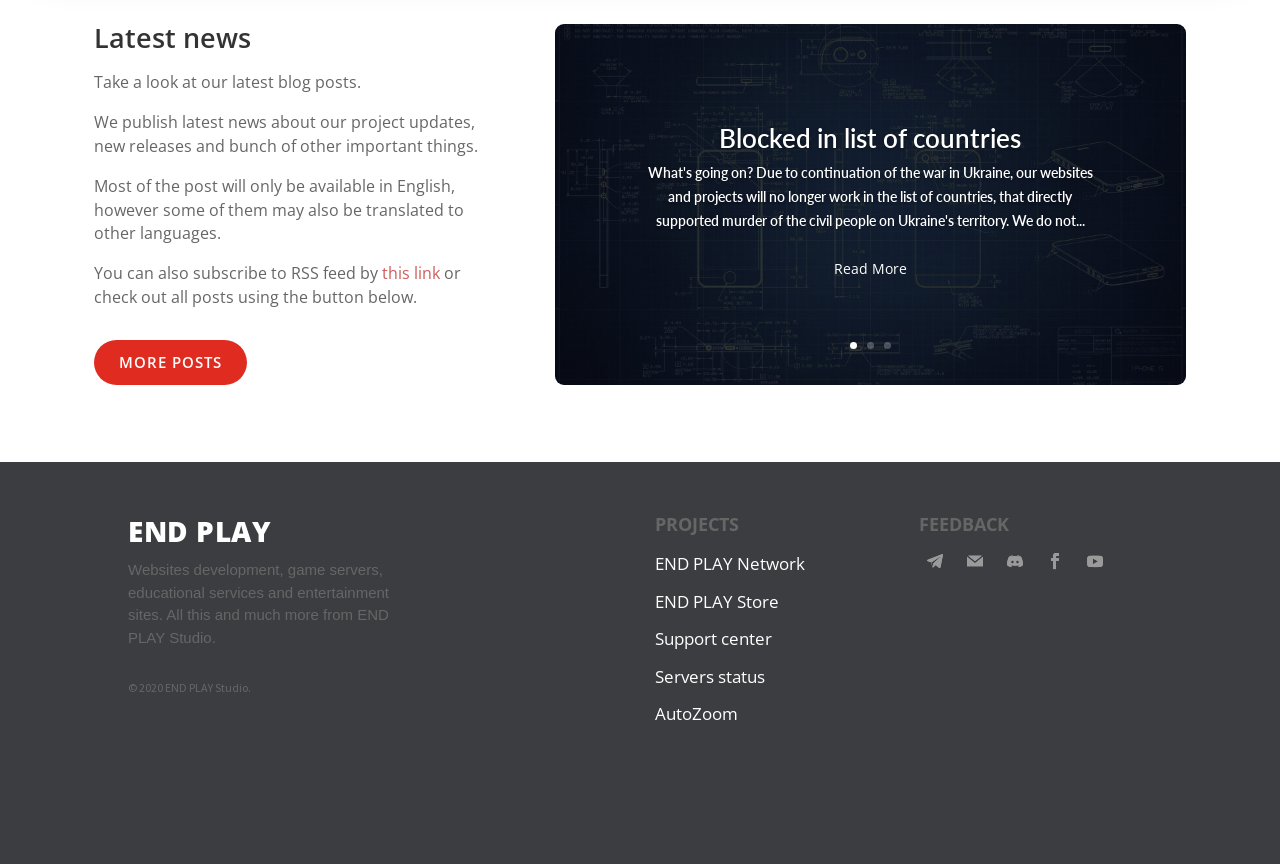Could you determine the bounding box coordinates of the clickable element to complete the instruction: "Check the blocked countries list"? Provide the coordinates as four float numbers between 0 and 1, i.e., [left, top, right, bottom].

[0.498, 0.145, 0.862, 0.186]